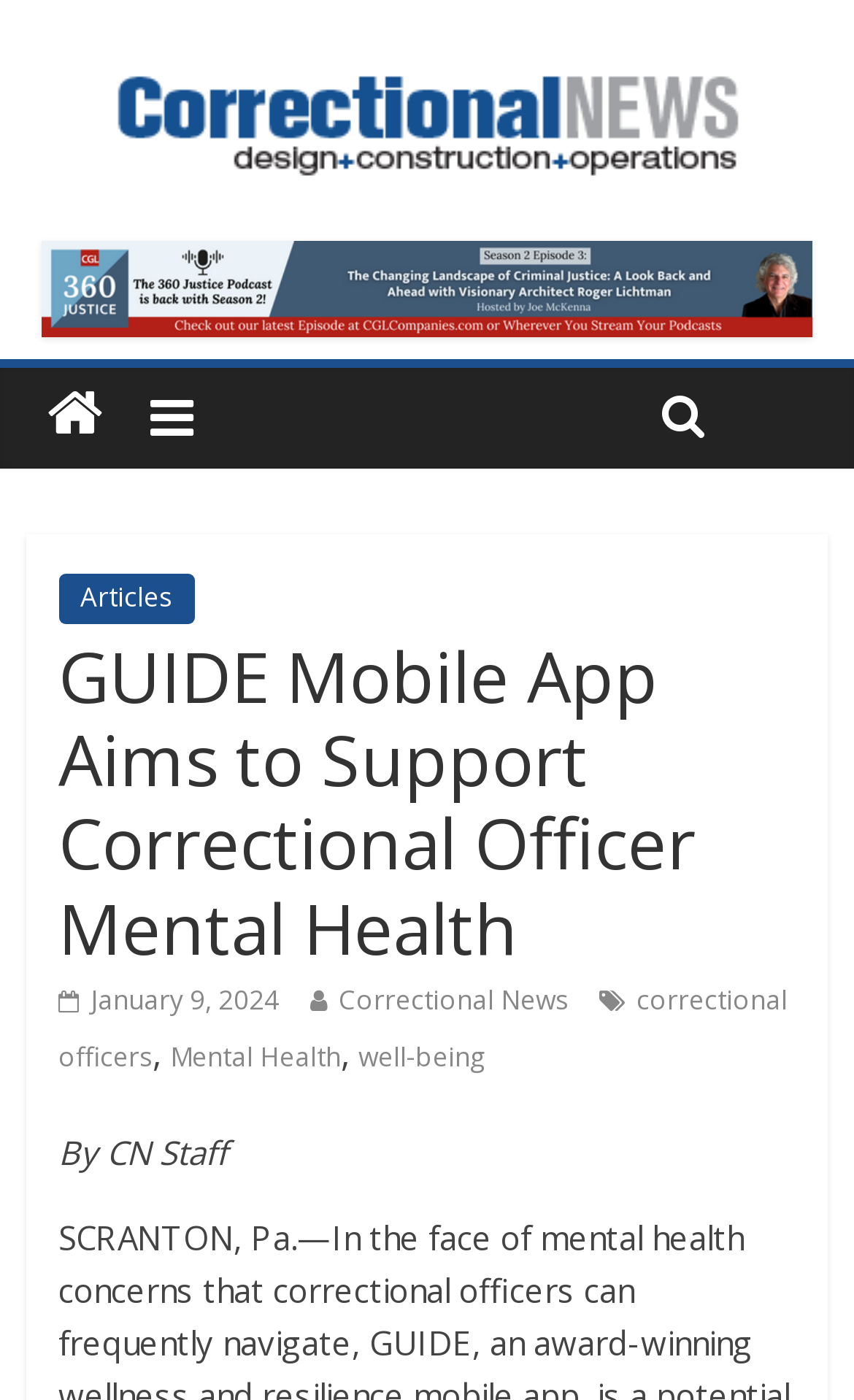Show the bounding box coordinates for the HTML element described as: "Mental Health".

[0.199, 0.741, 0.399, 0.768]